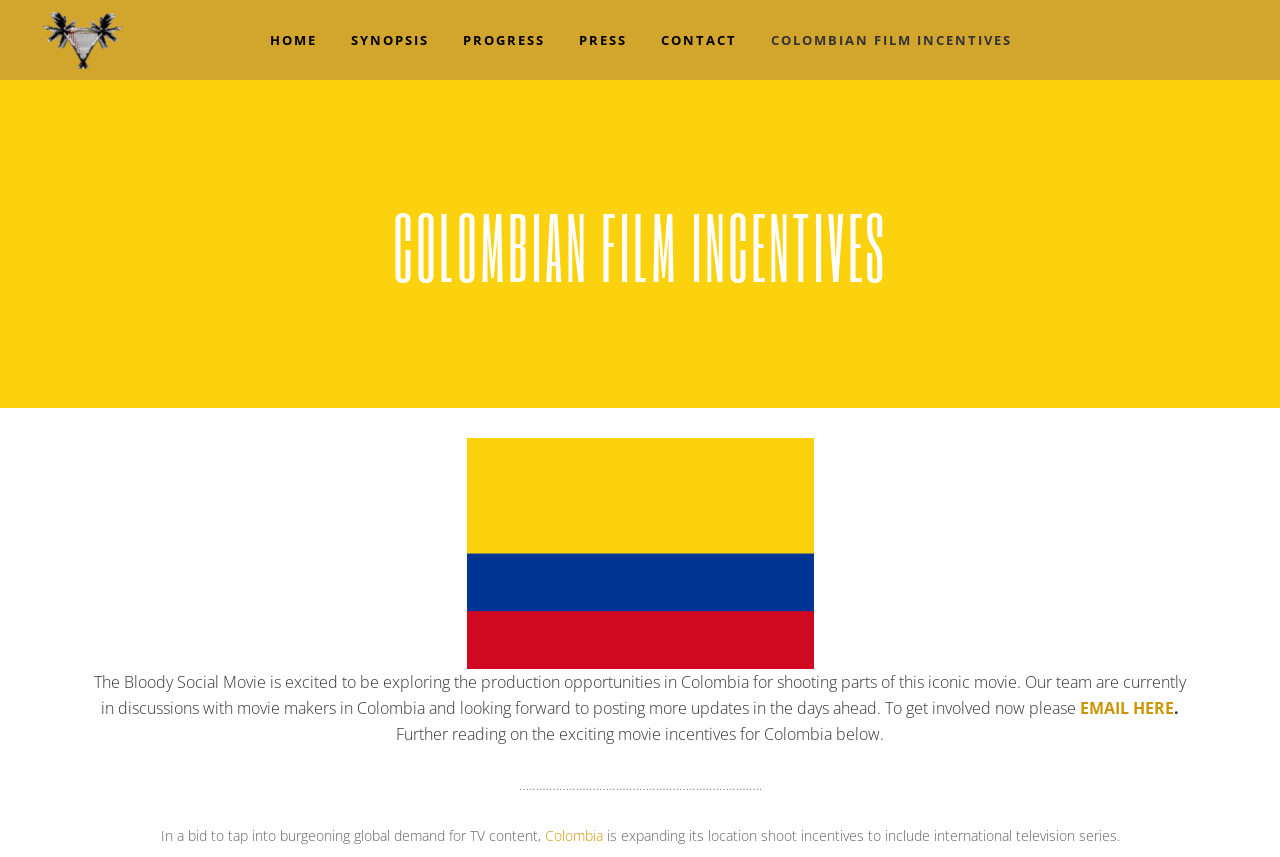Extract the bounding box coordinates for the UI element described as: "COLOMBIAN FILM INCENTIVES".

[0.589, 0.0, 0.804, 0.093]